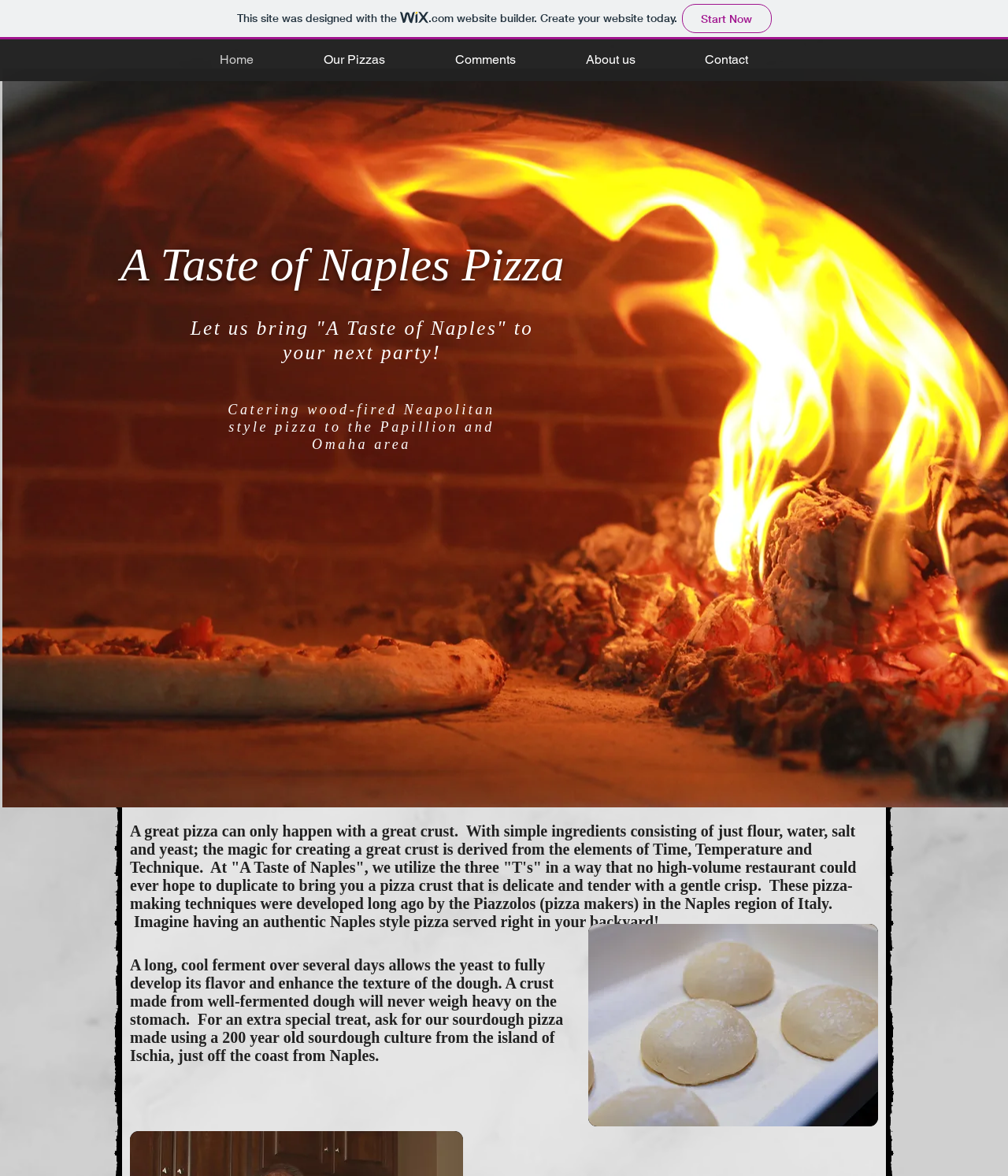Predict the bounding box for the UI component with the following description: "Contact".

[0.665, 0.041, 0.777, 0.06]